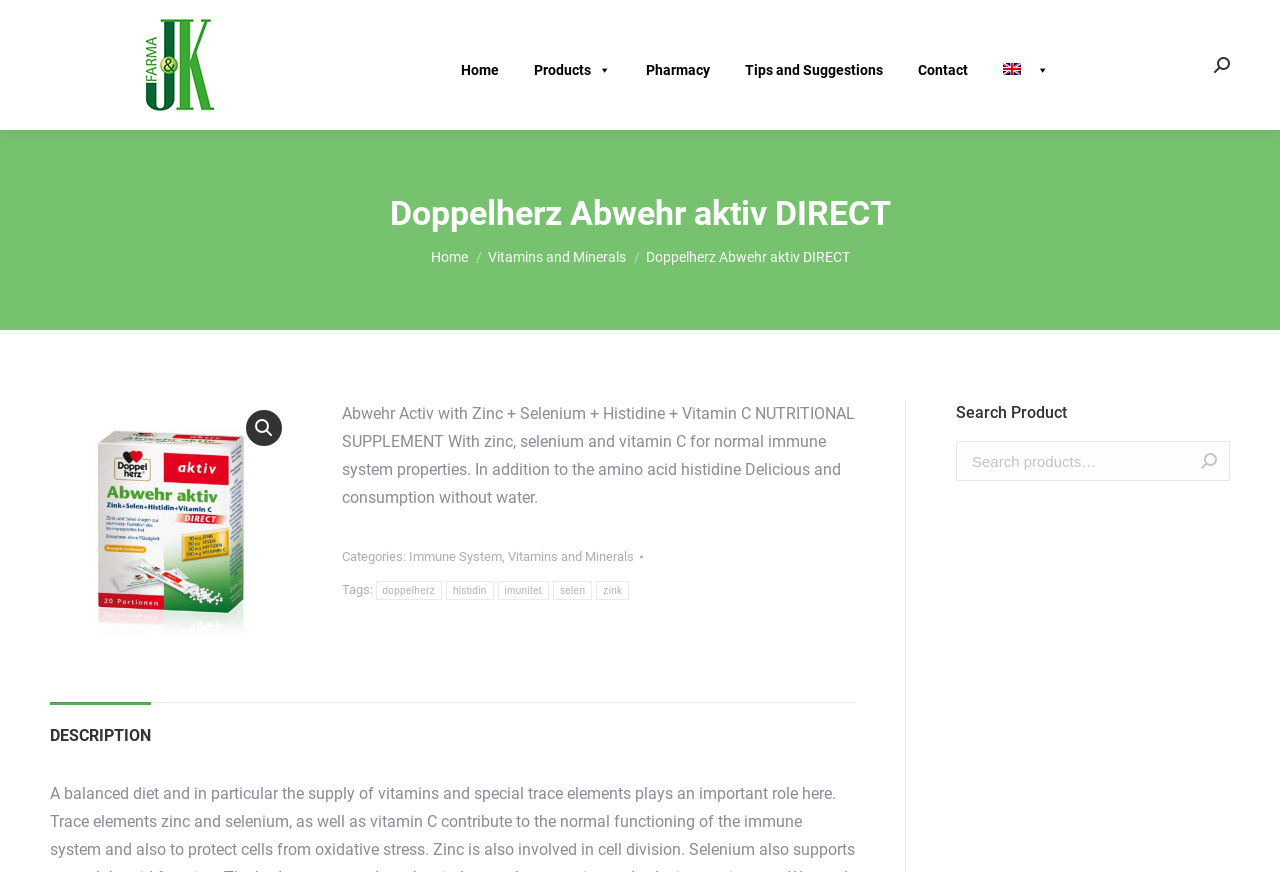What is the purpose of the product?
Using the image as a reference, give a one-word or short phrase answer.

normal immune system properties